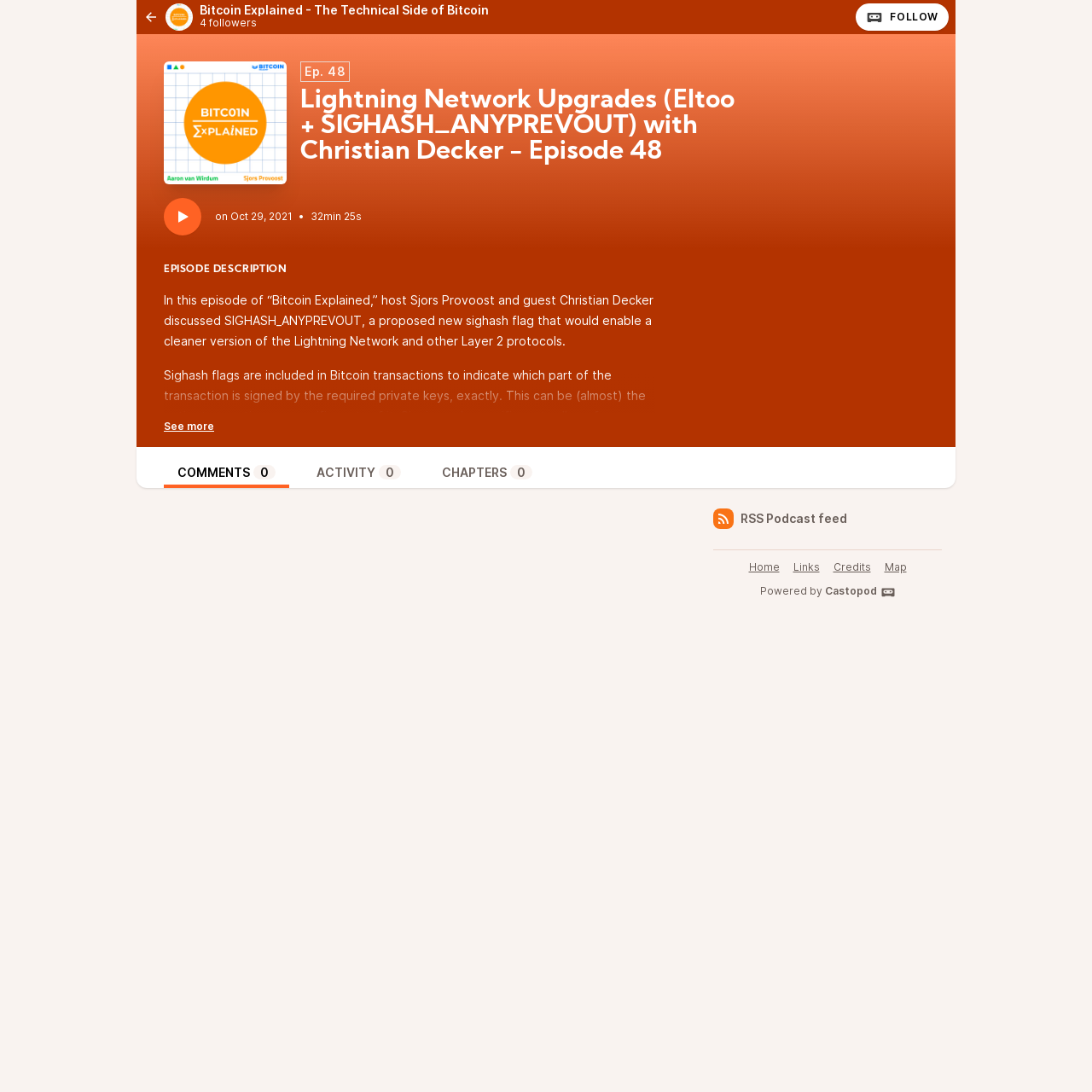Determine the main heading text of the webpage.

Lightning Network Upgrades (Eltoo + SIGHASH_ANYPREVOUT) with Christian Decker - Episode 48